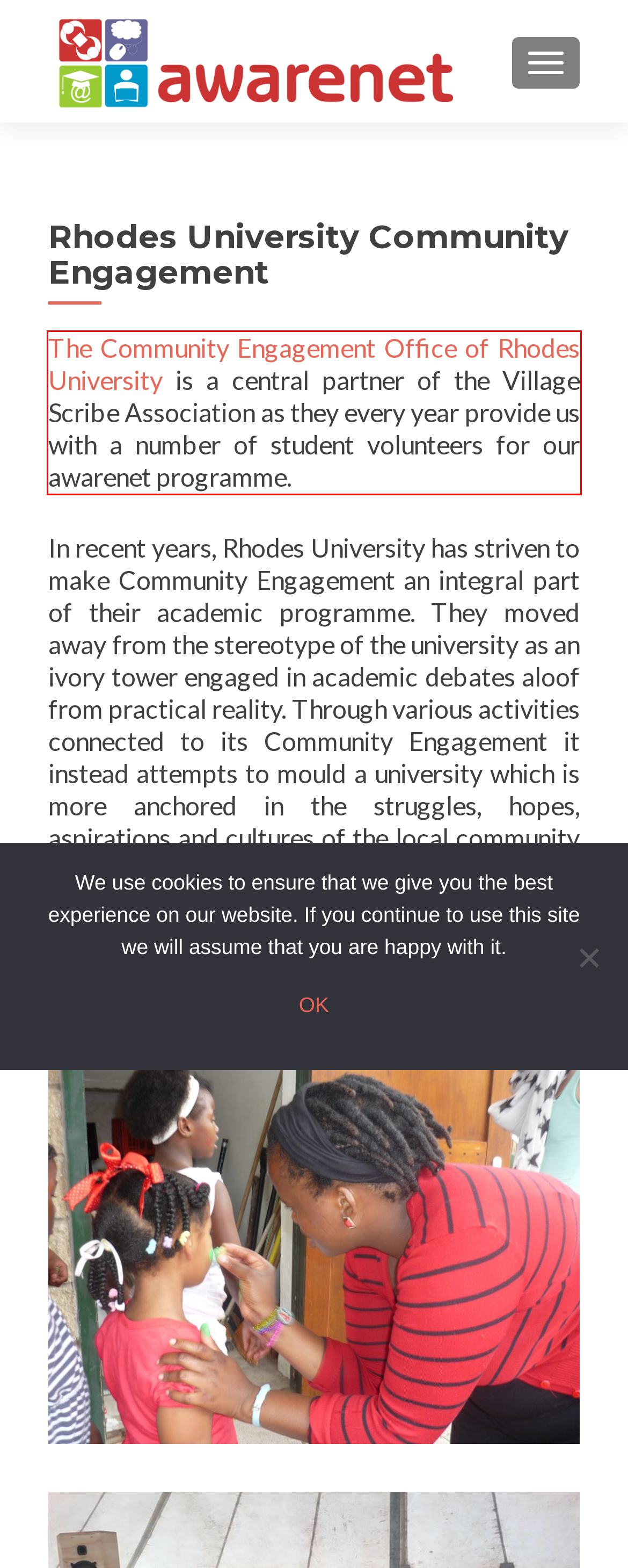Given the screenshot of a webpage, identify the red rectangle bounding box and recognize the text content inside it, generating the extracted text.

The Community Engagement Office of Rhodes University is a central partner of the Village Scribe Association as they every year provide us with a number of student volunteers for our awarenet programme.